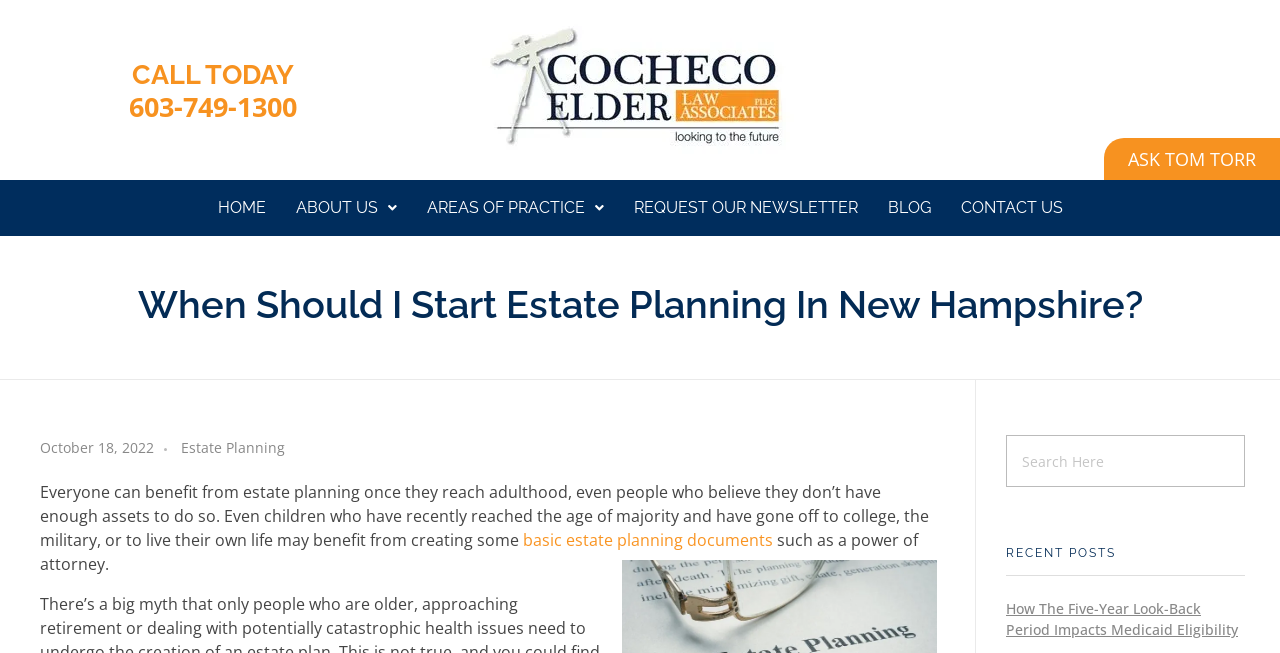Please give a short response to the question using one word or a phrase:
What is the topic of the article on the webpage?

Estate Planning